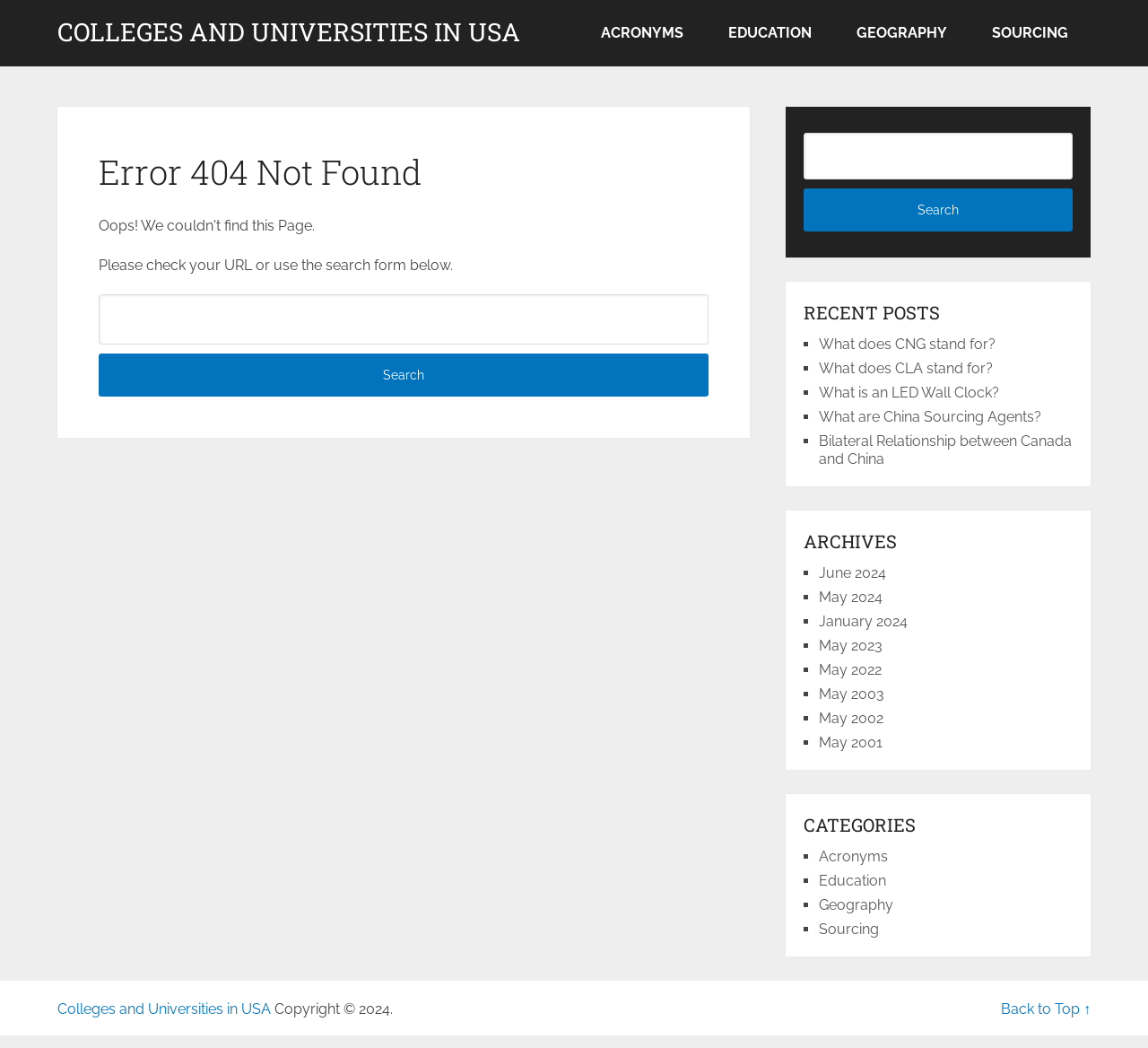Kindly determine the bounding box coordinates of the area that needs to be clicked to fulfill this instruction: "Search for colleges and universities".

[0.086, 0.281, 0.617, 0.329]